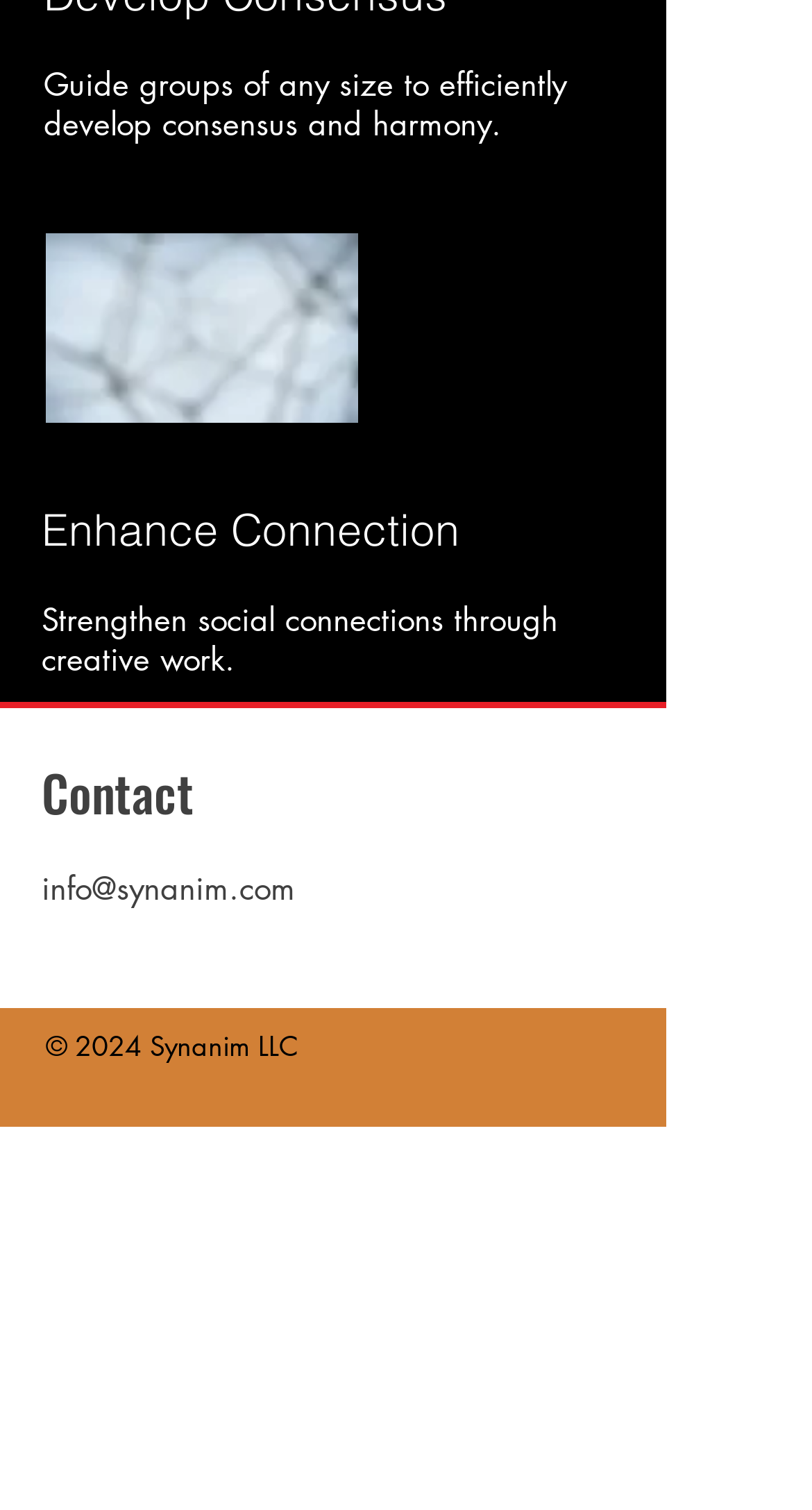Please provide a comprehensive answer to the question based on the screenshot: What is the purpose of the website?

Based on the static text 'Guide groups of any size to efficiently develop consensus and harmony.', it can be inferred that the website is designed to help groups achieve consensus and harmony.